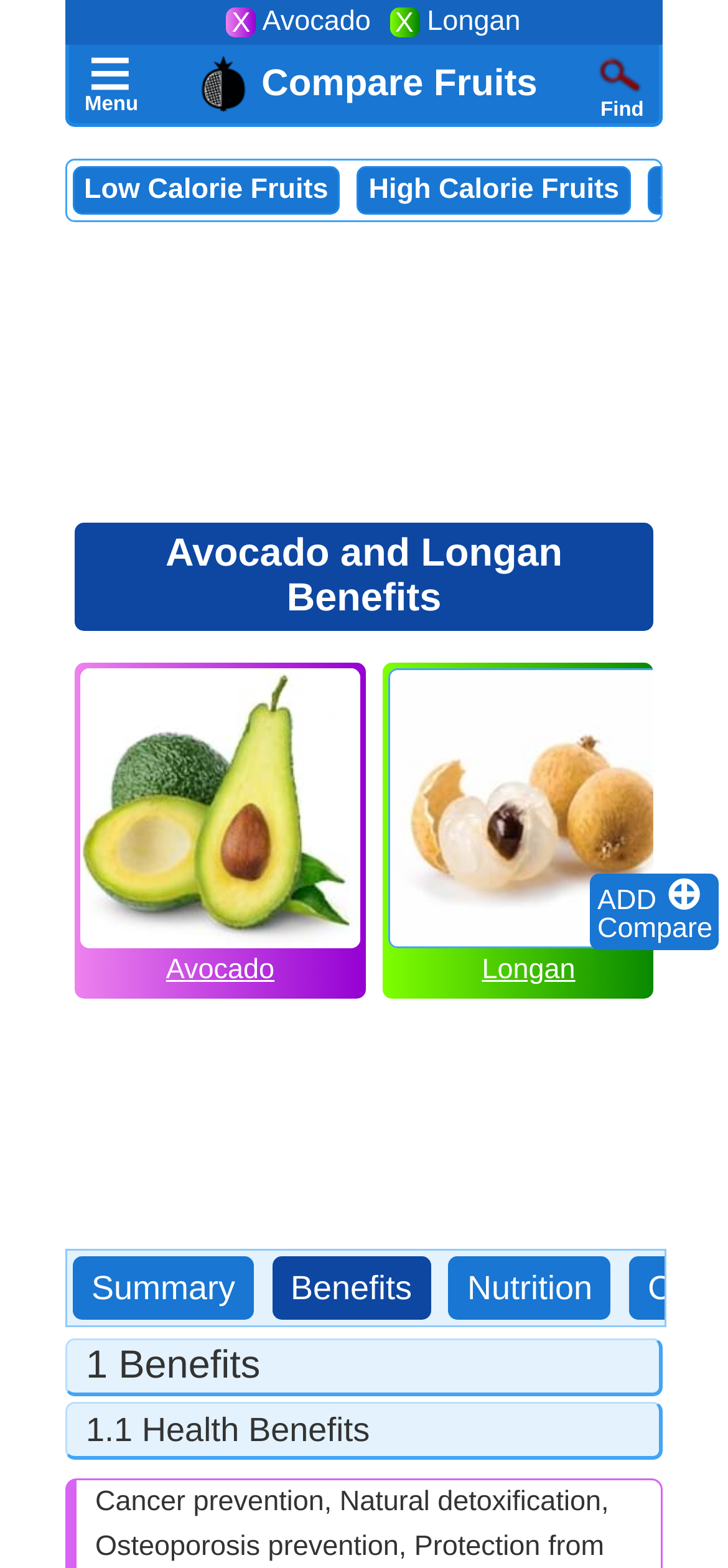Locate the bounding box coordinates of the element that needs to be clicked to carry out the instruction: "Compare fruits". The coordinates should be given as four float numbers ranging from 0 to 1, i.e., [left, top, right, bottom].

[0.821, 0.582, 0.979, 0.602]